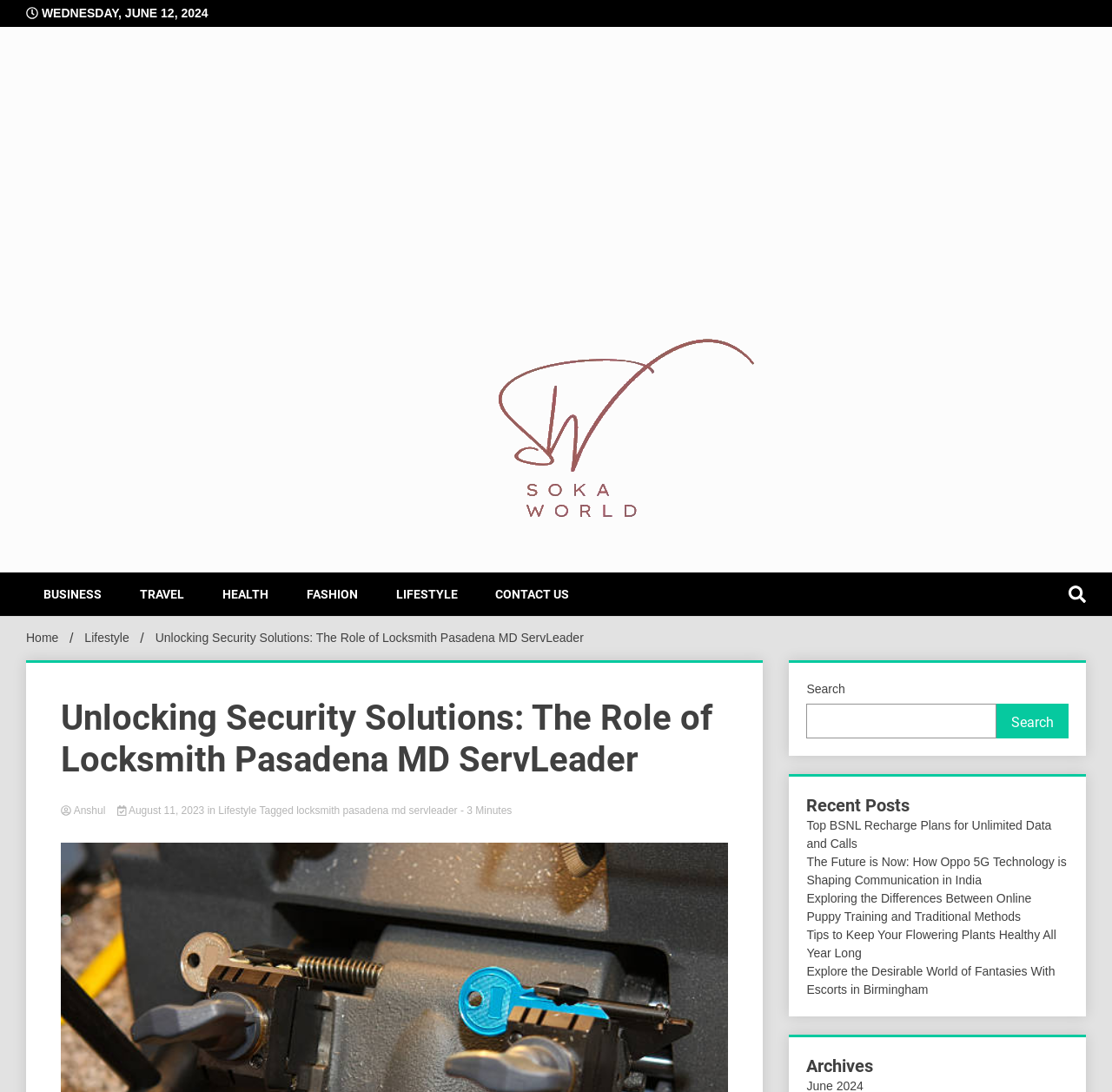Please determine the bounding box coordinates of the element to click on in order to accomplish the following task: "Search for something". Ensure the coordinates are four float numbers ranging from 0 to 1, i.e., [left, top, right, bottom].

[0.725, 0.644, 0.896, 0.676]